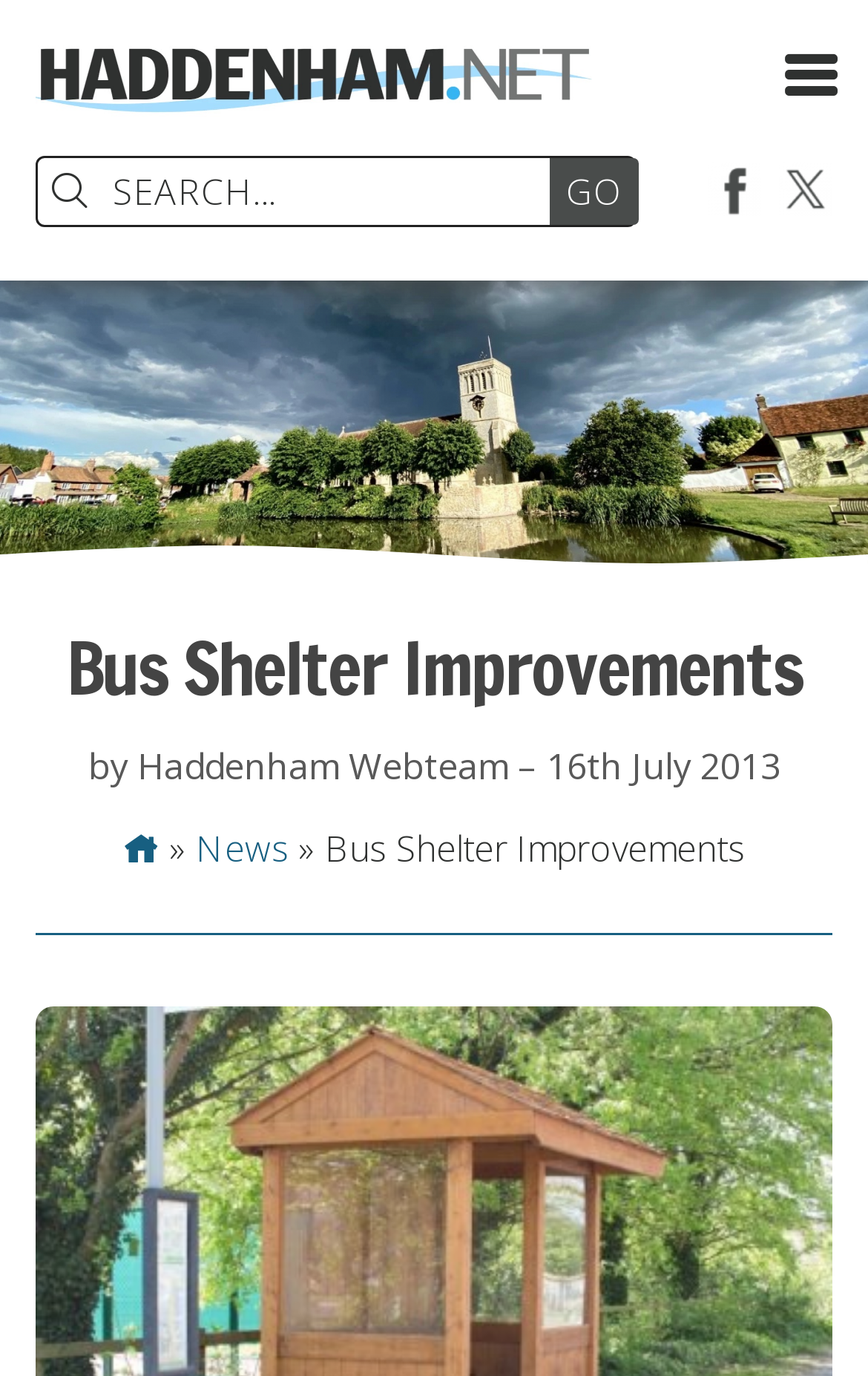How many social media links are present on the webpage?
Using the image as a reference, answer with just one word or a short phrase.

2